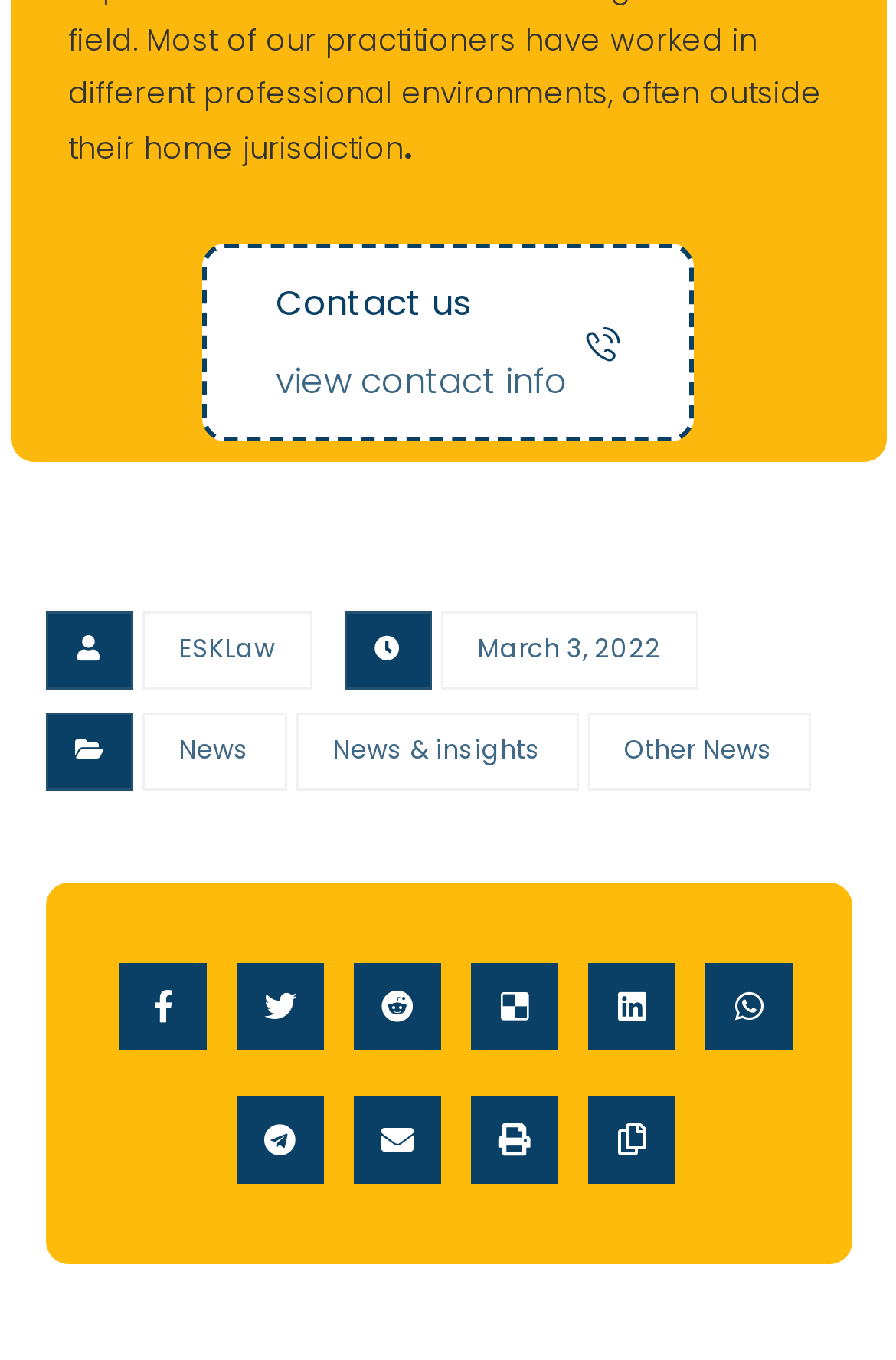What is the contact information link text?
From the screenshot, provide a brief answer in one word or phrase.

Contact us view contact info